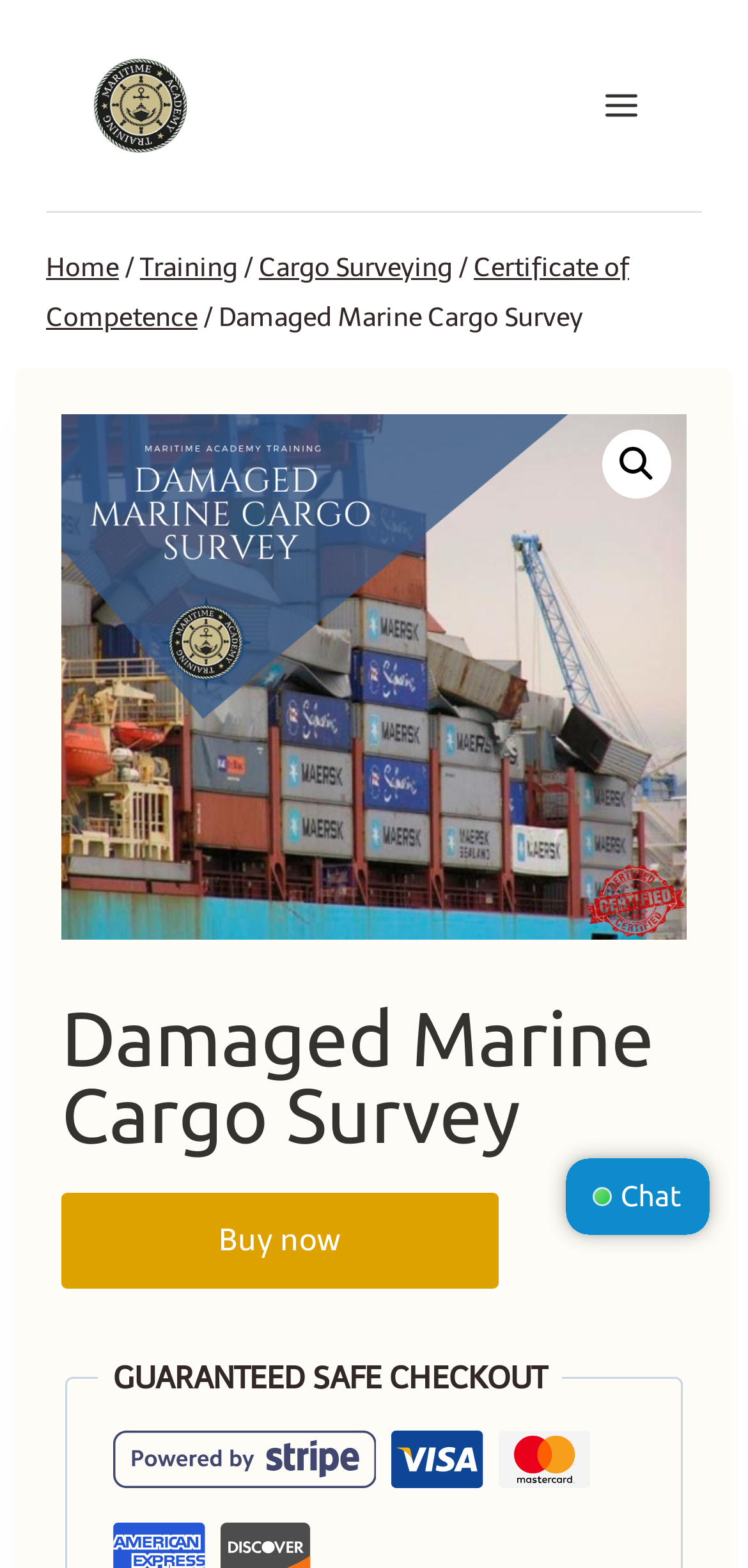Using the webpage screenshot and the element description Cargo Surveying, determine the bounding box coordinates. Specify the coordinates in the format (top-left x, top-left y, bottom-right x, bottom-right y) with values ranging from 0 to 1.

[0.346, 0.16, 0.605, 0.181]